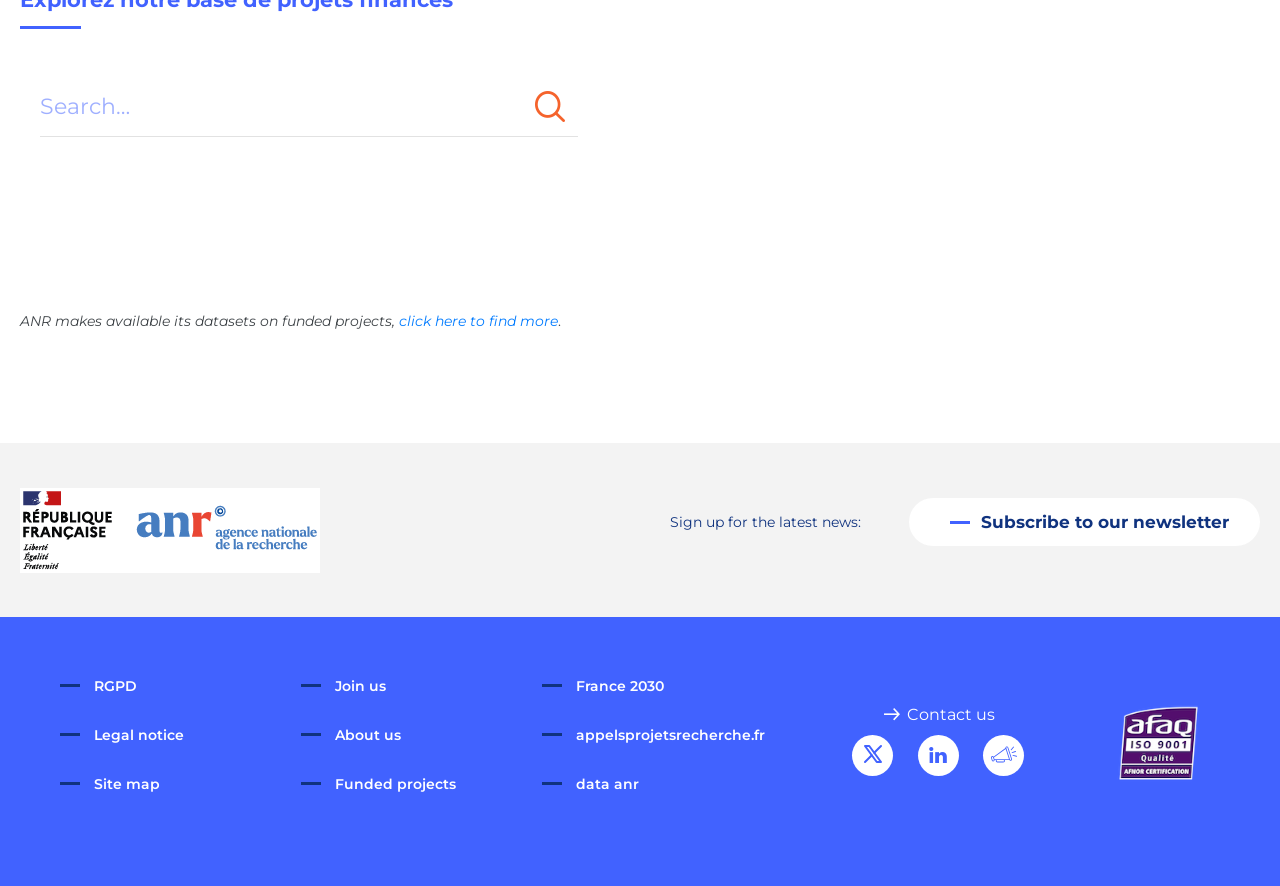Using the information in the image, give a comprehensive answer to the question: 
What is the purpose of the textbox?

The textbox has a placeholder text 'Search…' and is located next to a search button, indicating its purpose is for searching.